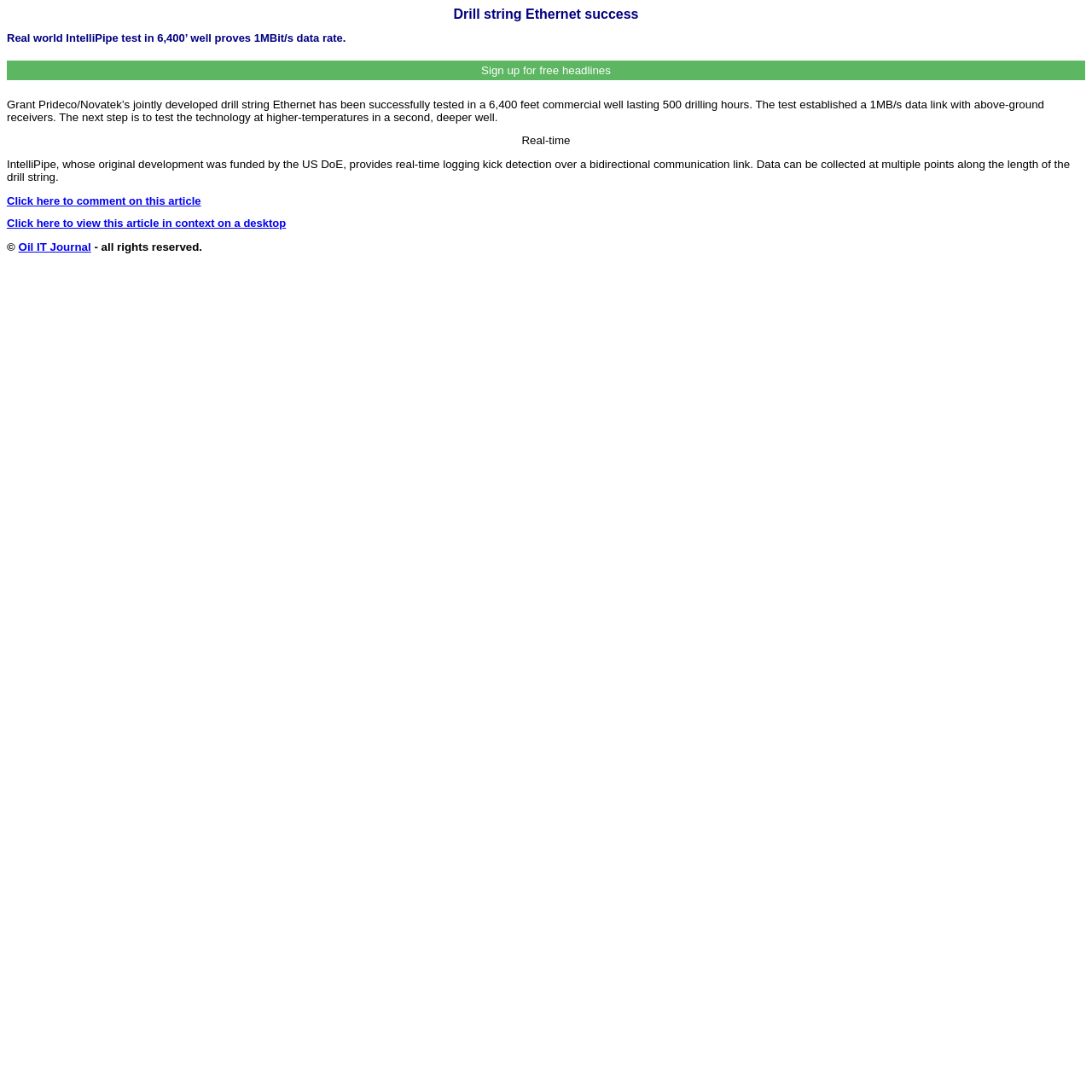Provide your answer in one word or a succinct phrase for the question: 
What can be done by clicking the link 'Click here to comment on this article'?

comment on the article